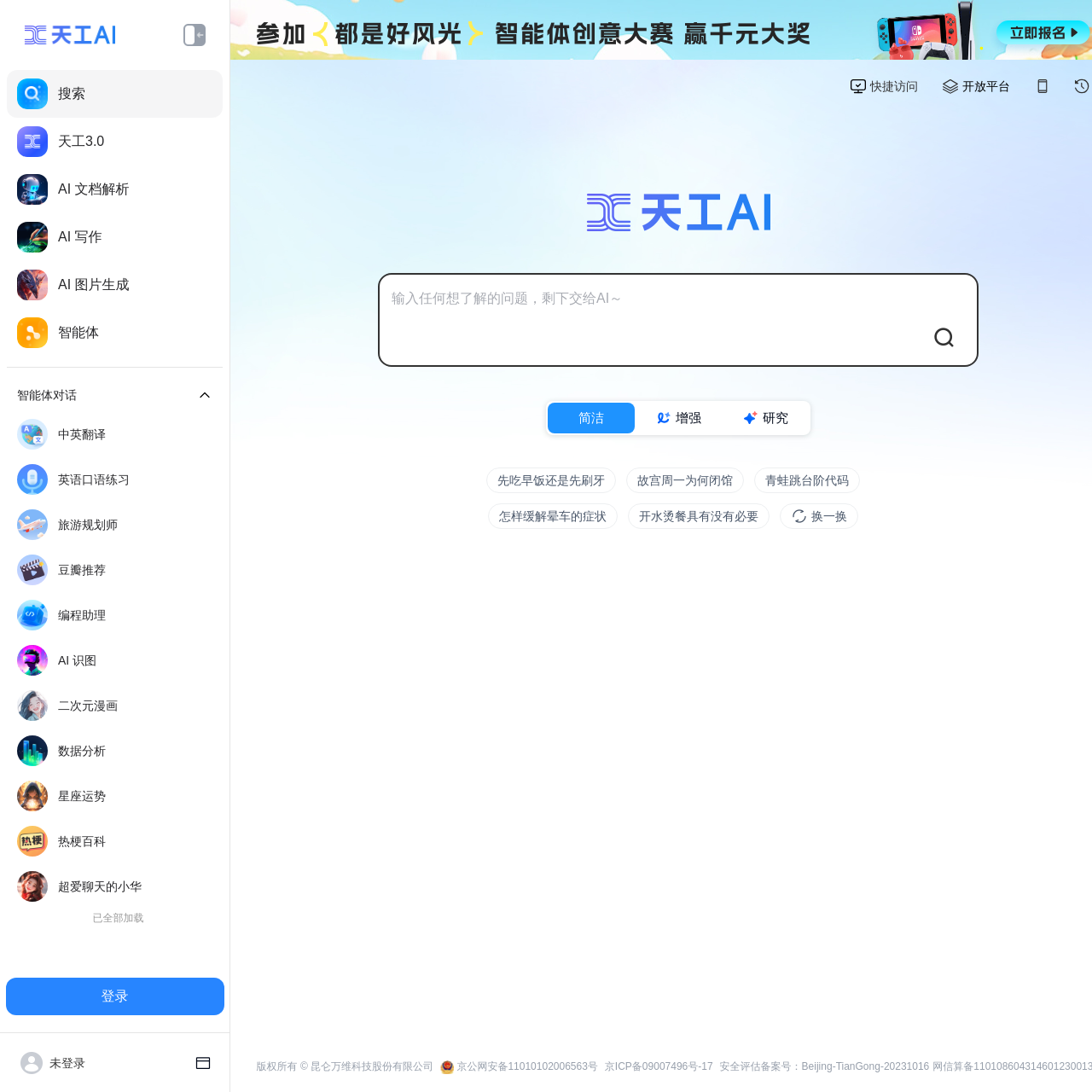What are the main functions of this AI assistant?
Using the image, respond with a single word or phrase.

Search, chat, write, and draw